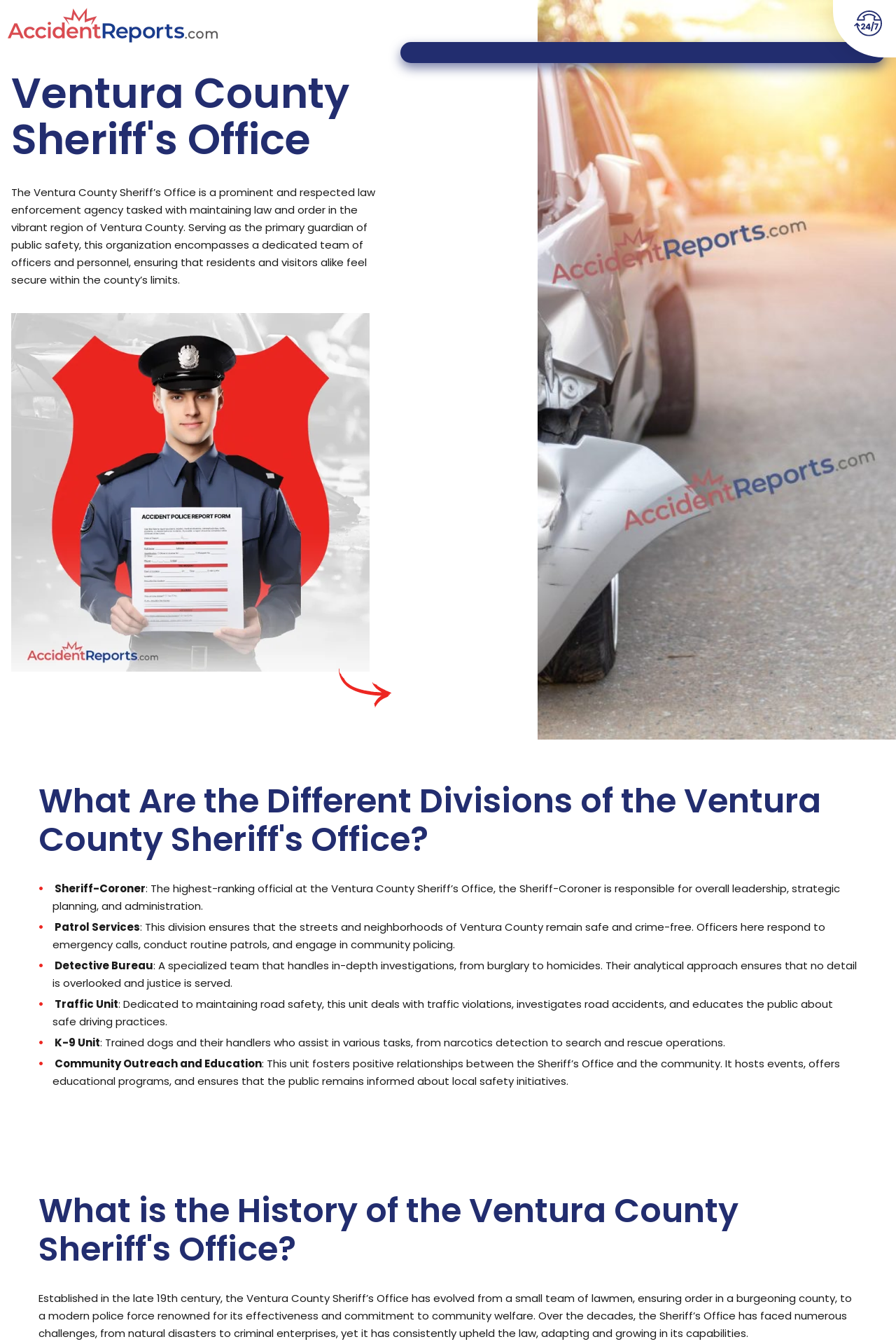What is the purpose of the Traffic Unit?
Observe the image and answer the question with a one-word or short phrase response.

Maintaining road safety